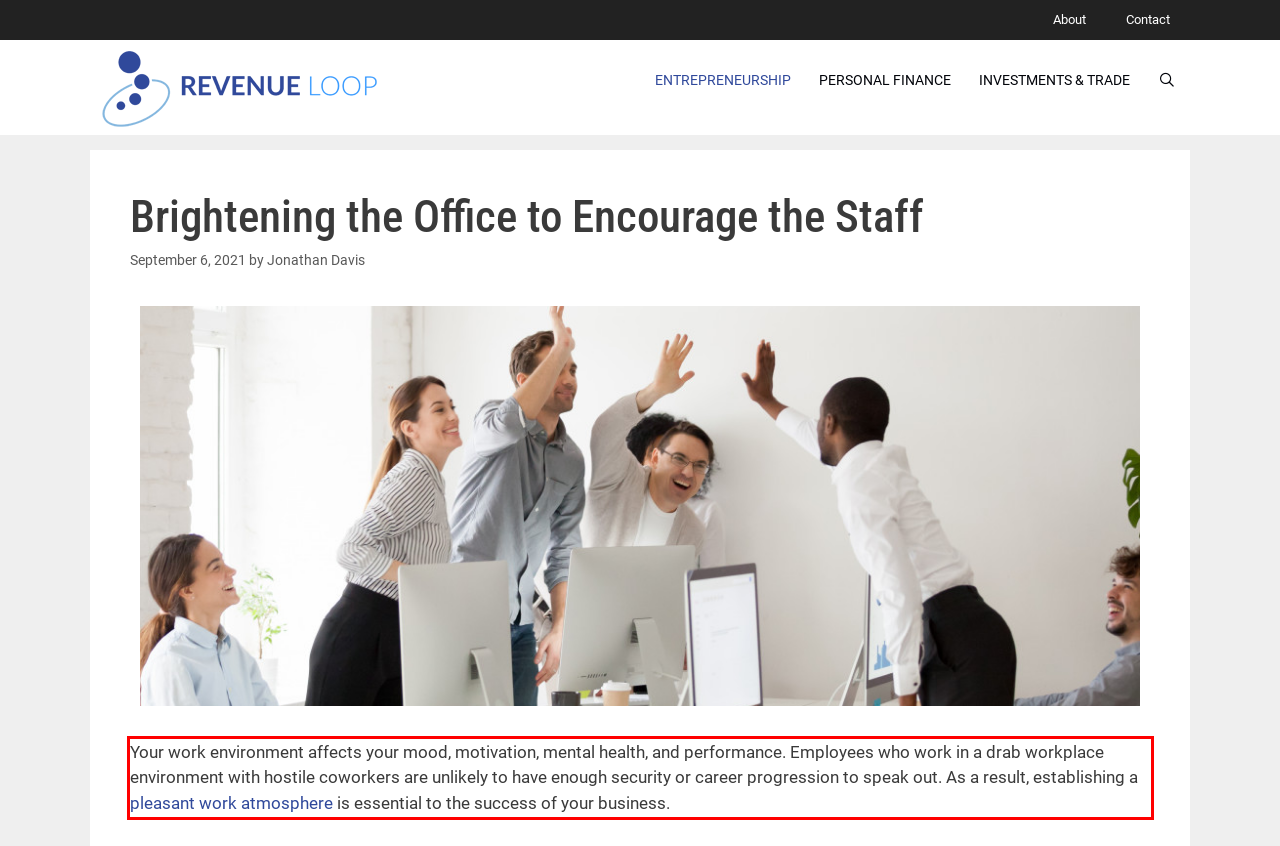Please examine the webpage screenshot containing a red bounding box and use OCR to recognize and output the text inside the red bounding box.

Your work environment affects your mood, motivation, mental health, and performance. Employees who work in a drab workplace environment with hostile coworkers are unlikely to have enough security or career progression to speak out. As a result, establishing a pleasant work atmosphere is essential to the success of your business.